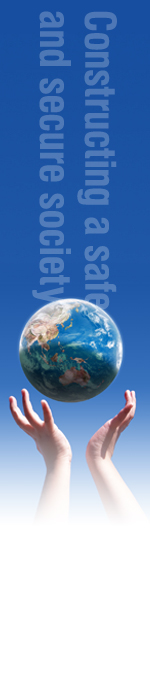Describe the scene in the image with detailed observations.

The image illustrates a pair of hands gently raising a globe, symbolizing the collective effort in "Constructing a safe and secure society." The backdrop features a gradient blue, representing hope and progress. This visual conveys a universal message about global collaboration and the importance of safety in societal development, resonating with themes prevalent in the Japan-New Zealand Seismic Hazard Assessment workshop, emphasizing resilience against natural disasters and the exchange of knowledge for disaster preparedness.